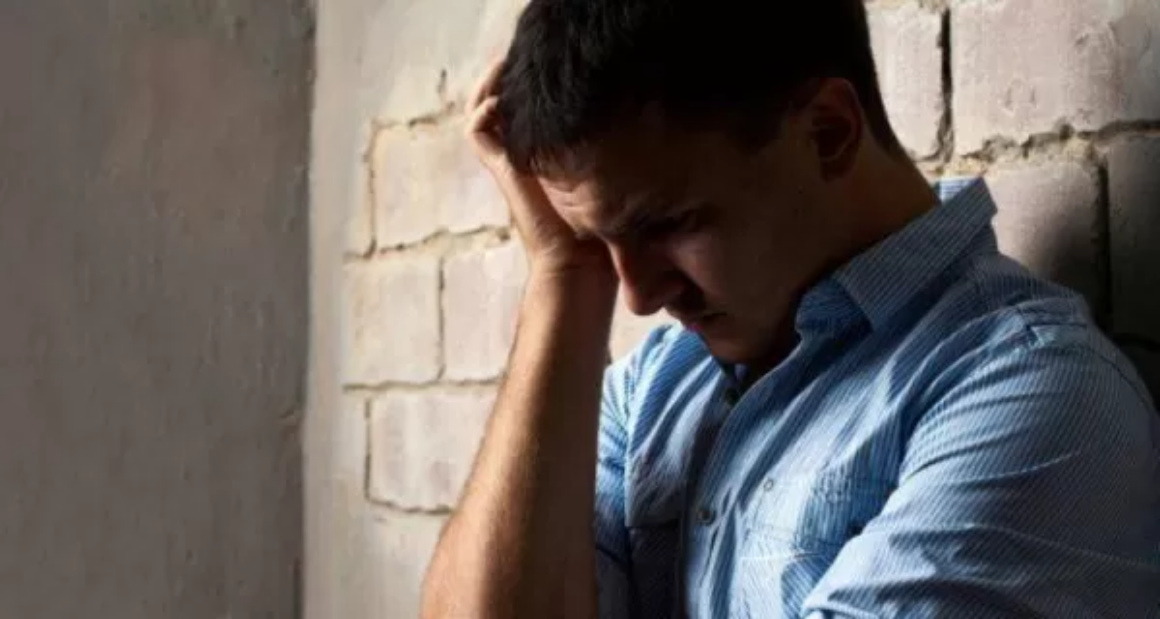What is the likely narrative theme of the image? Analyze the screenshot and reply with just one word or a short phrase.

Love and loss